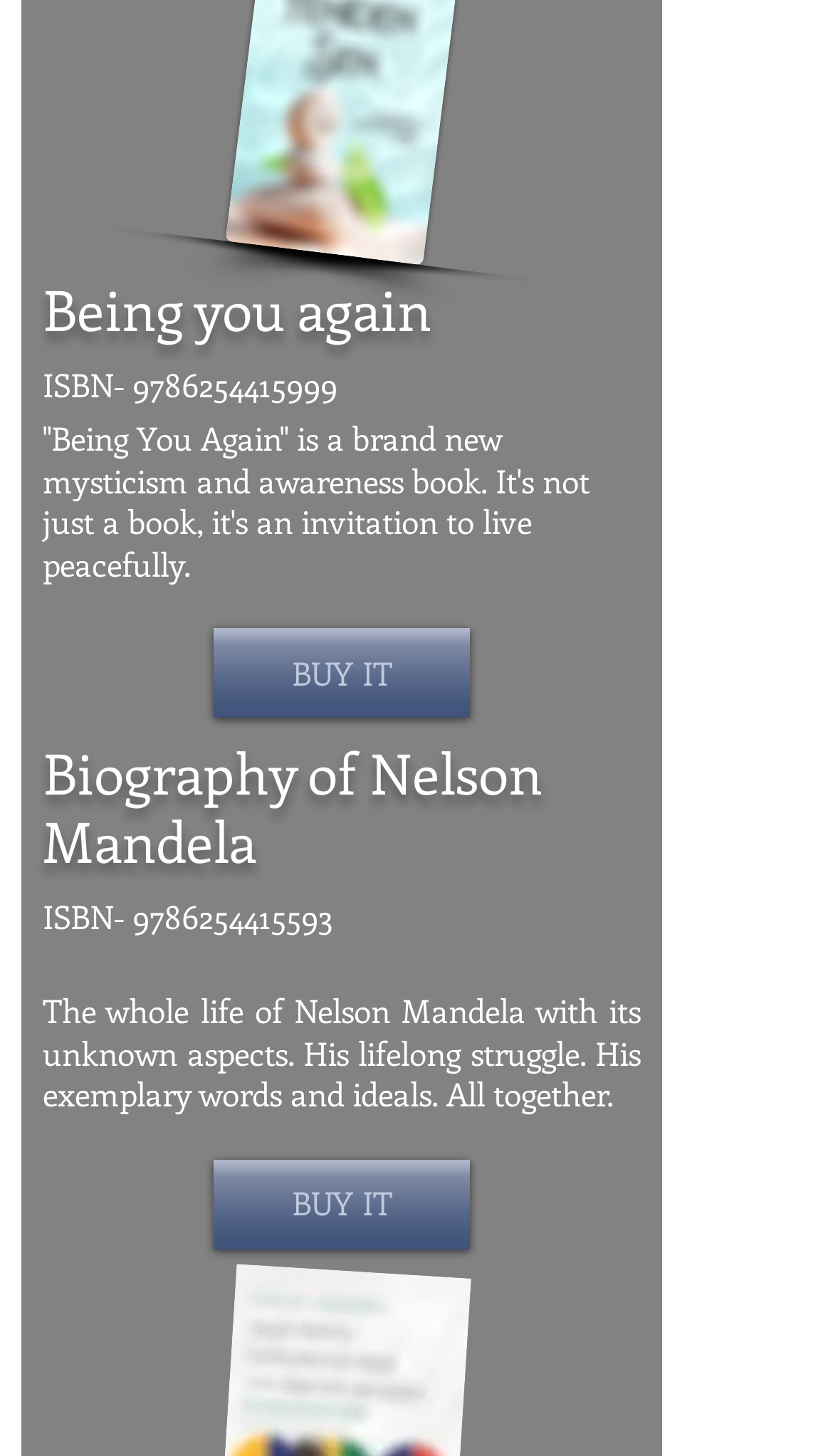Based on the image, please respond to the question with as much detail as possible:
What is the ISBN of the first book?

I looked at the first book description and found the ISBN number '9786254415999' mentioned below the title 'Being You Again'.